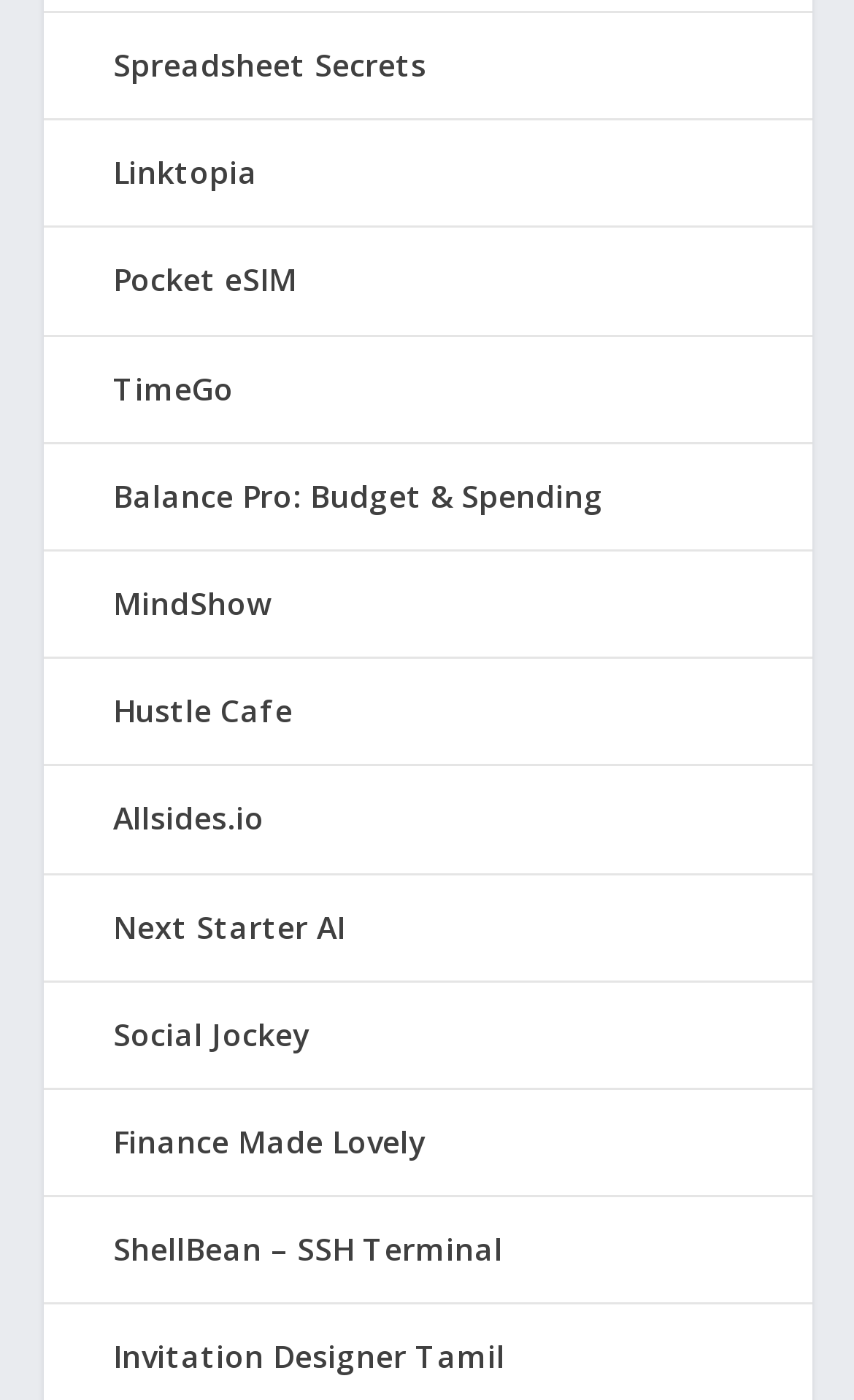Find the bounding box coordinates for the area that should be clicked to accomplish the instruction: "view Balance Pro: Budget & Spending".

[0.132, 0.339, 0.706, 0.369]